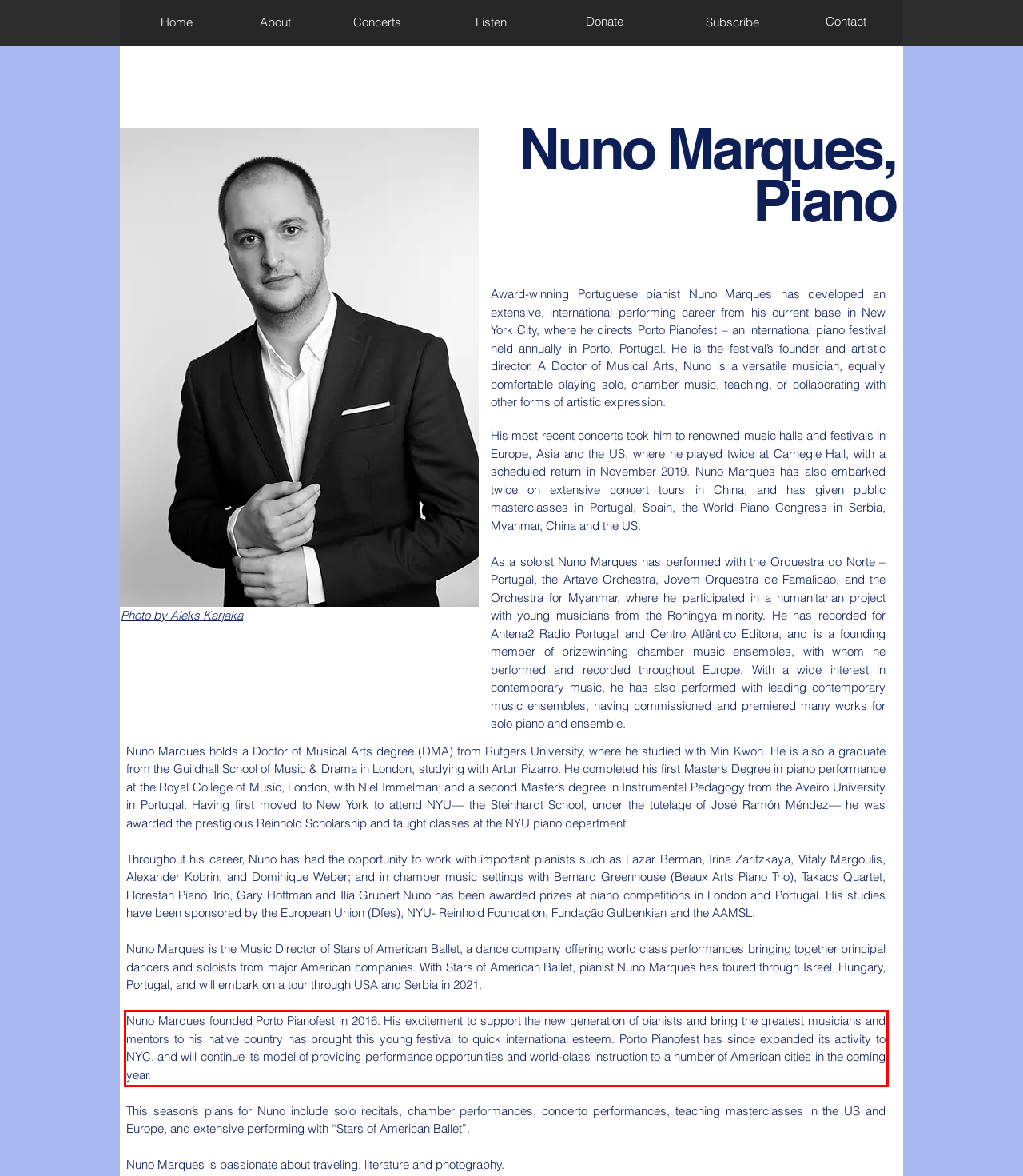You are provided with a screenshot of a webpage featuring a red rectangle bounding box. Extract the text content within this red bounding box using OCR.

Nuno Marques founded Porto Pianofest in 2016. His excitement to support the new generation of pianists and bring the greatest musicians and mentors to his native country has brought this young festival to quick international esteem. Porto Pianofest has since expanded its activity to NYC, and will continue its model of providing performance opportunities and world-class instruction to a number of American cities in the coming year.